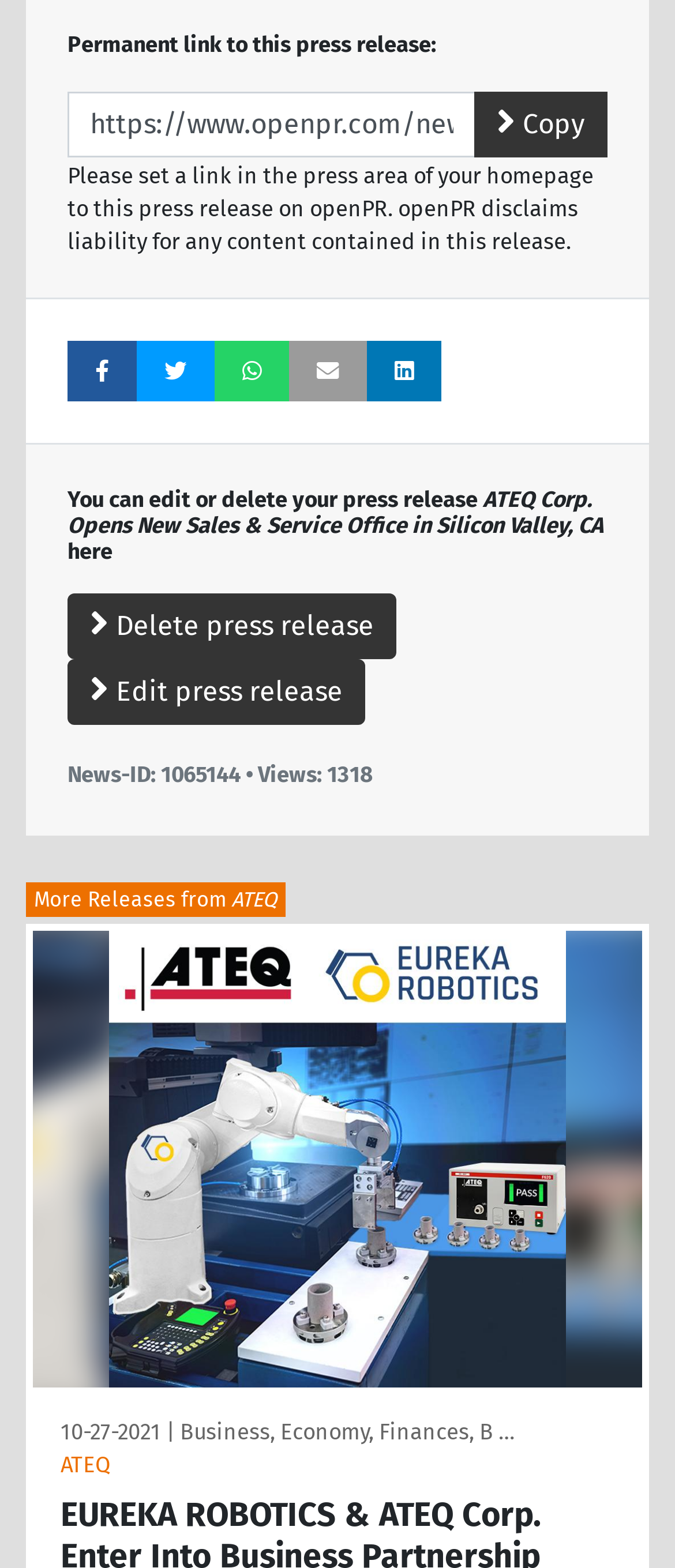What is the date of the press release 'EUREKA ROBOTICS & ATEQ Corp. Enter Into Business Partnership'?
Refer to the image and provide a thorough answer to the question.

The date of the press release can be found in the text '10-27-2021' which is located below the title of the press release 'EUREKA ROBOTICS & ATEQ Corp. Enter Into Business Partnership'.